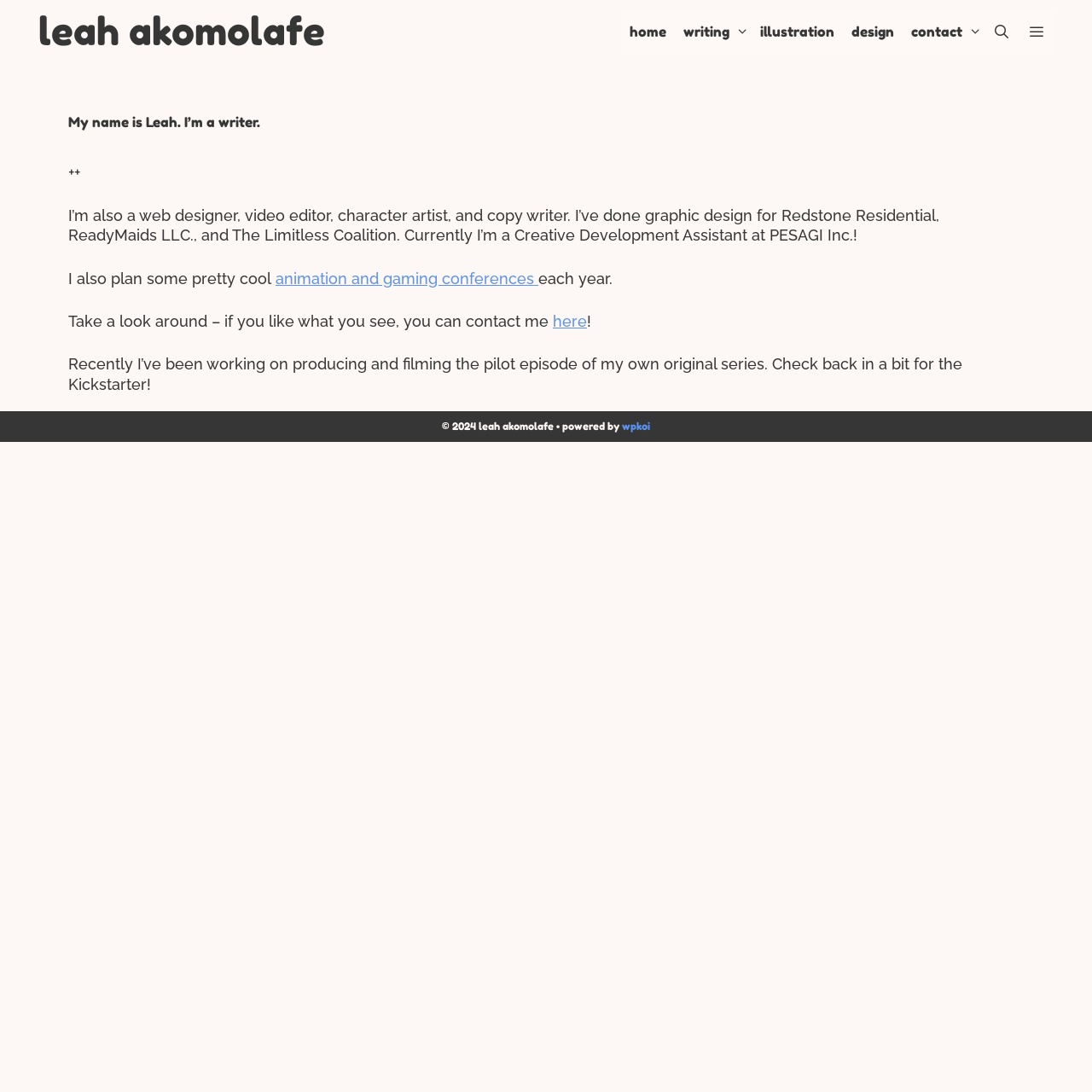Please reply to the following question using a single word or phrase: 
What is Leah's profession?

Writer